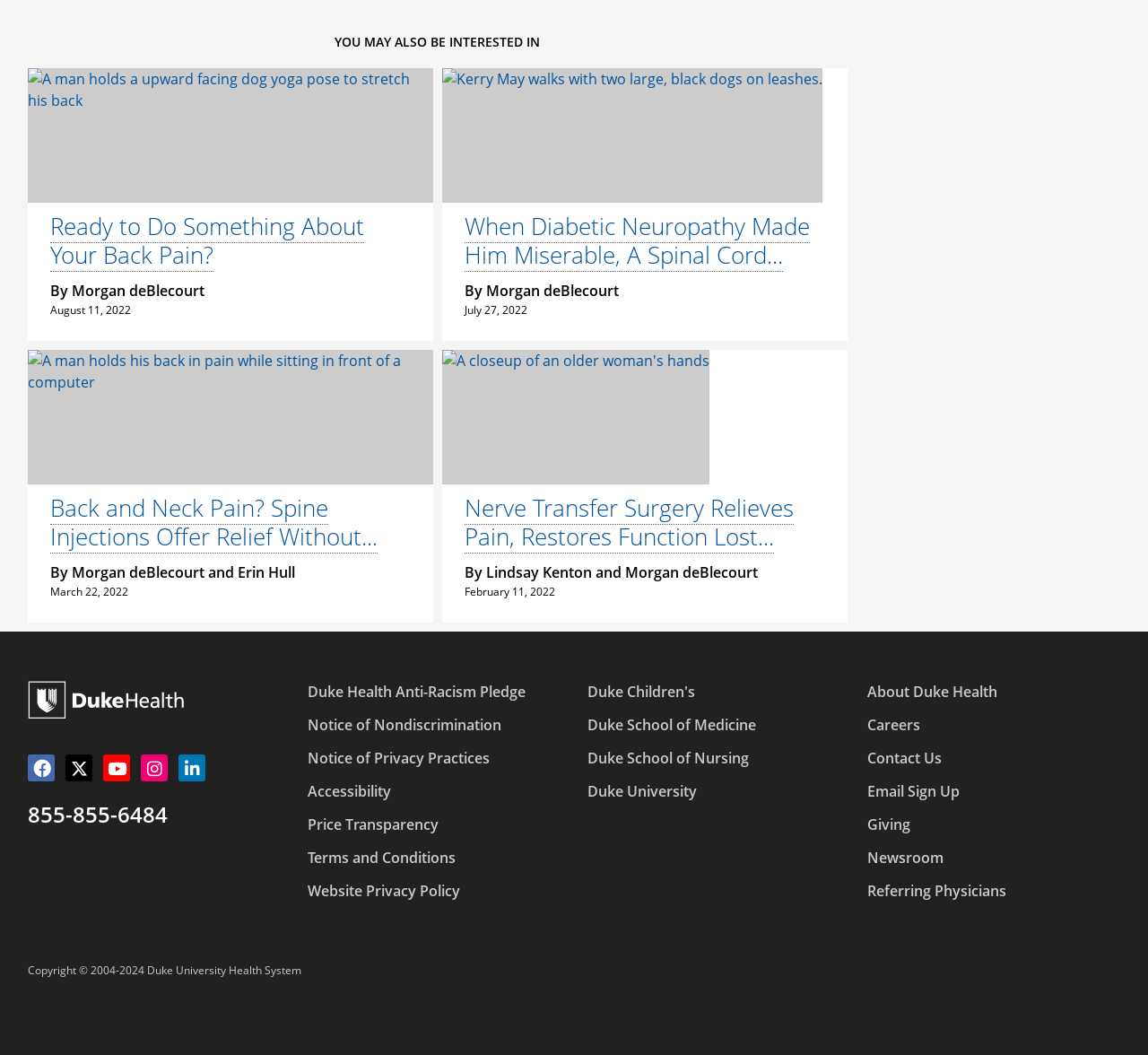Please locate the bounding box coordinates for the element that should be clicked to achieve the following instruction: "View the article about nerve transfer surgery". Ensure the coordinates are given as four float numbers between 0 and 1, i.e., [left, top, right, bottom].

[0.404, 0.466, 0.691, 0.525]